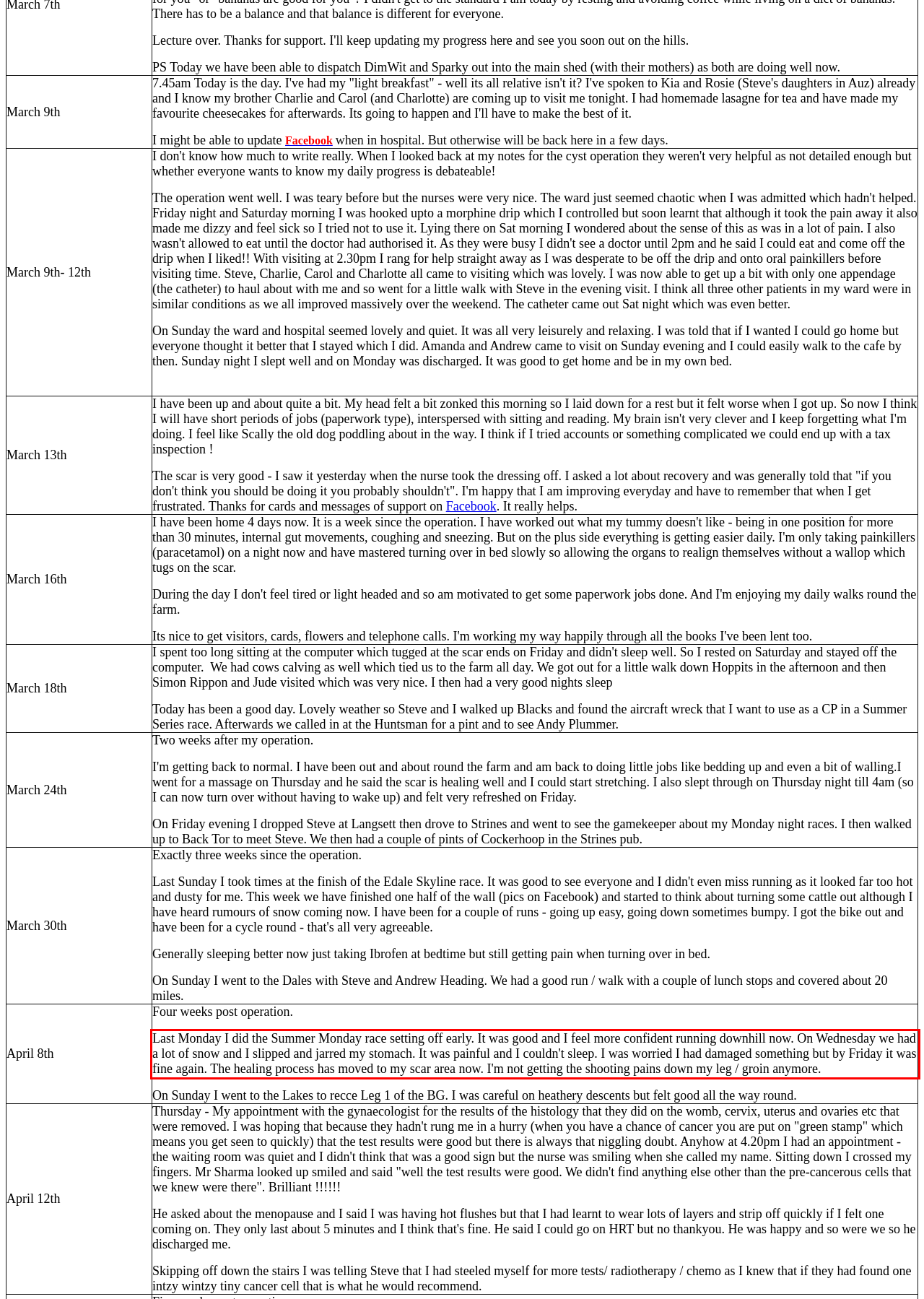You have a webpage screenshot with a red rectangle surrounding a UI element. Extract the text content from within this red bounding box.

Last Monday I did the Summer Monday race setting off early. It was good and I feel more confident running downhill now. On Wednesday we had a lot of snow and I slipped and jarred my stomach. It was painful and I couldn't sleep. I was worried I had damaged something but by Friday it was fine again. The healing process has moved to my scar area now. I'm not getting the shooting pains down my leg / groin anymore.